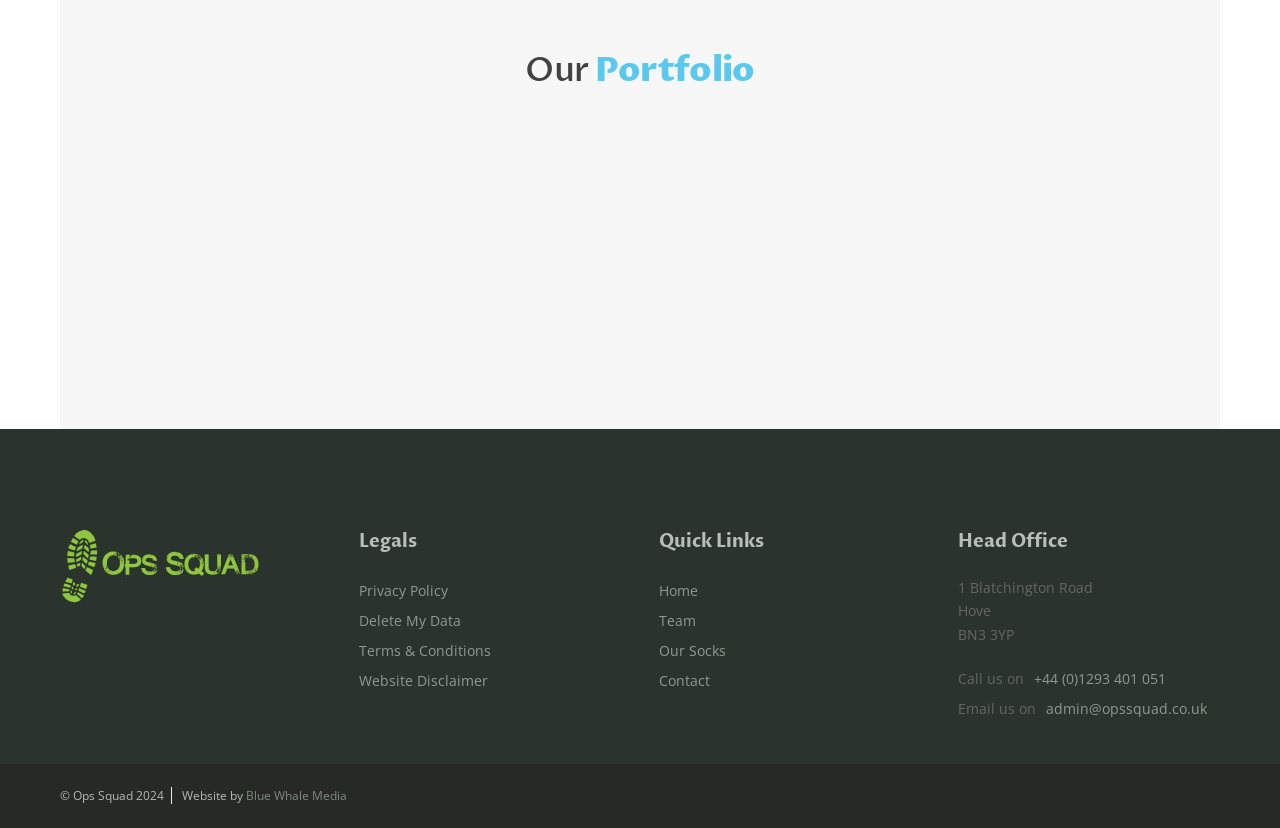Locate the bounding box coordinates of the clickable region to complete the following instruction: "Call the phone number."

[0.808, 0.802, 0.915, 0.838]